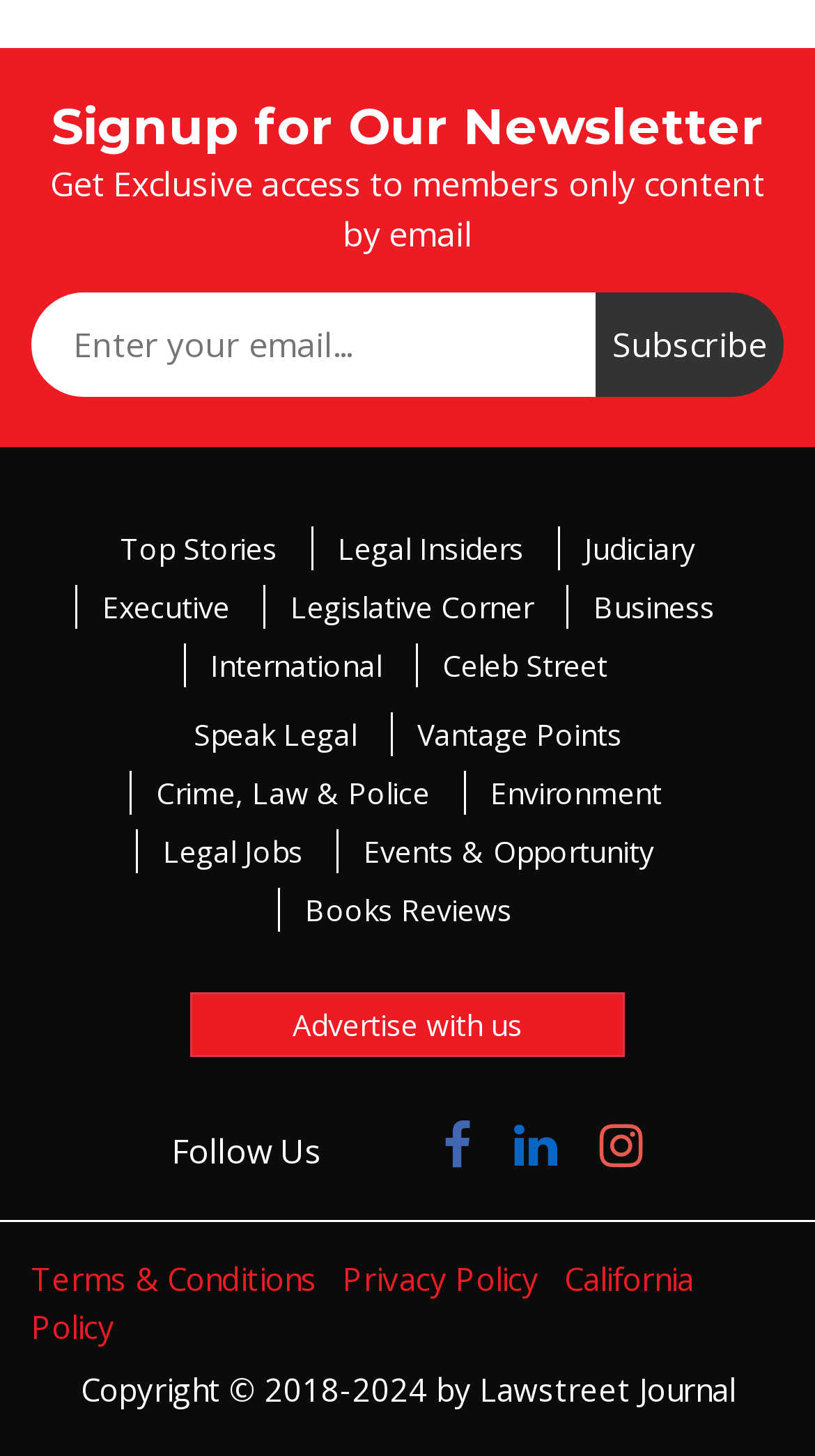Please find the bounding box for the UI component described as follows: "Crime, Law & Police".

[0.158, 0.529, 0.558, 0.559]